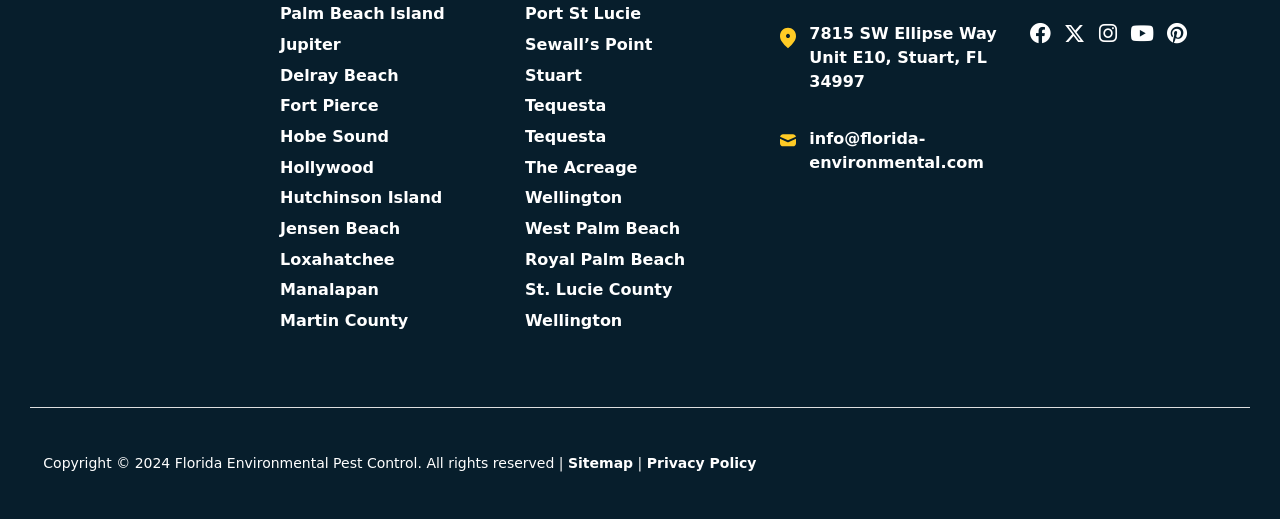Locate the bounding box for the described UI element: "Port St Lucie". Ensure the coordinates are four float numbers between 0 and 1, formatted as [left, top, right, bottom].

[0.41, 0.005, 0.586, 0.051]